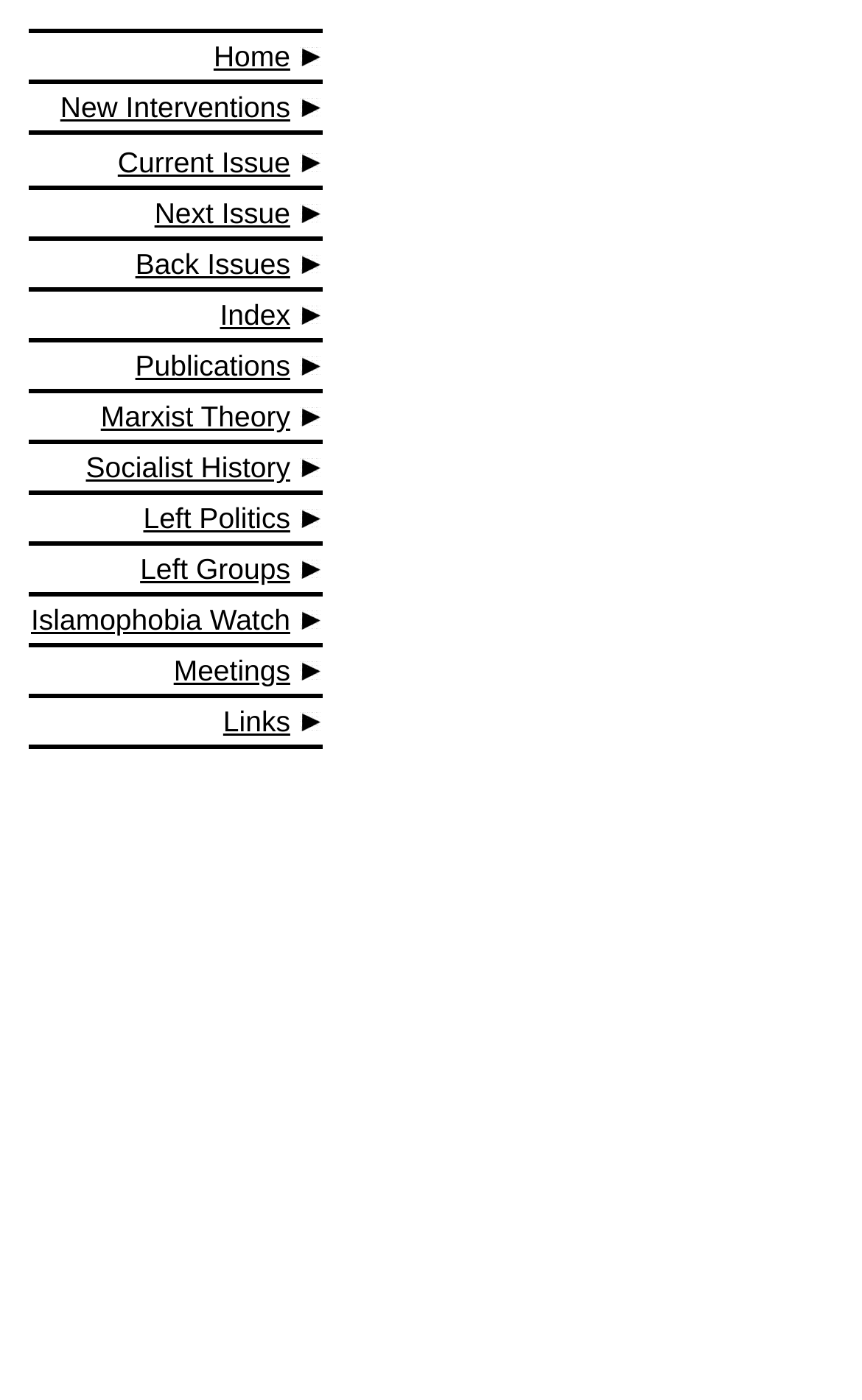Identify the bounding box for the UI element that is described as follows: "Left Groups".

[0.162, 0.395, 0.337, 0.418]